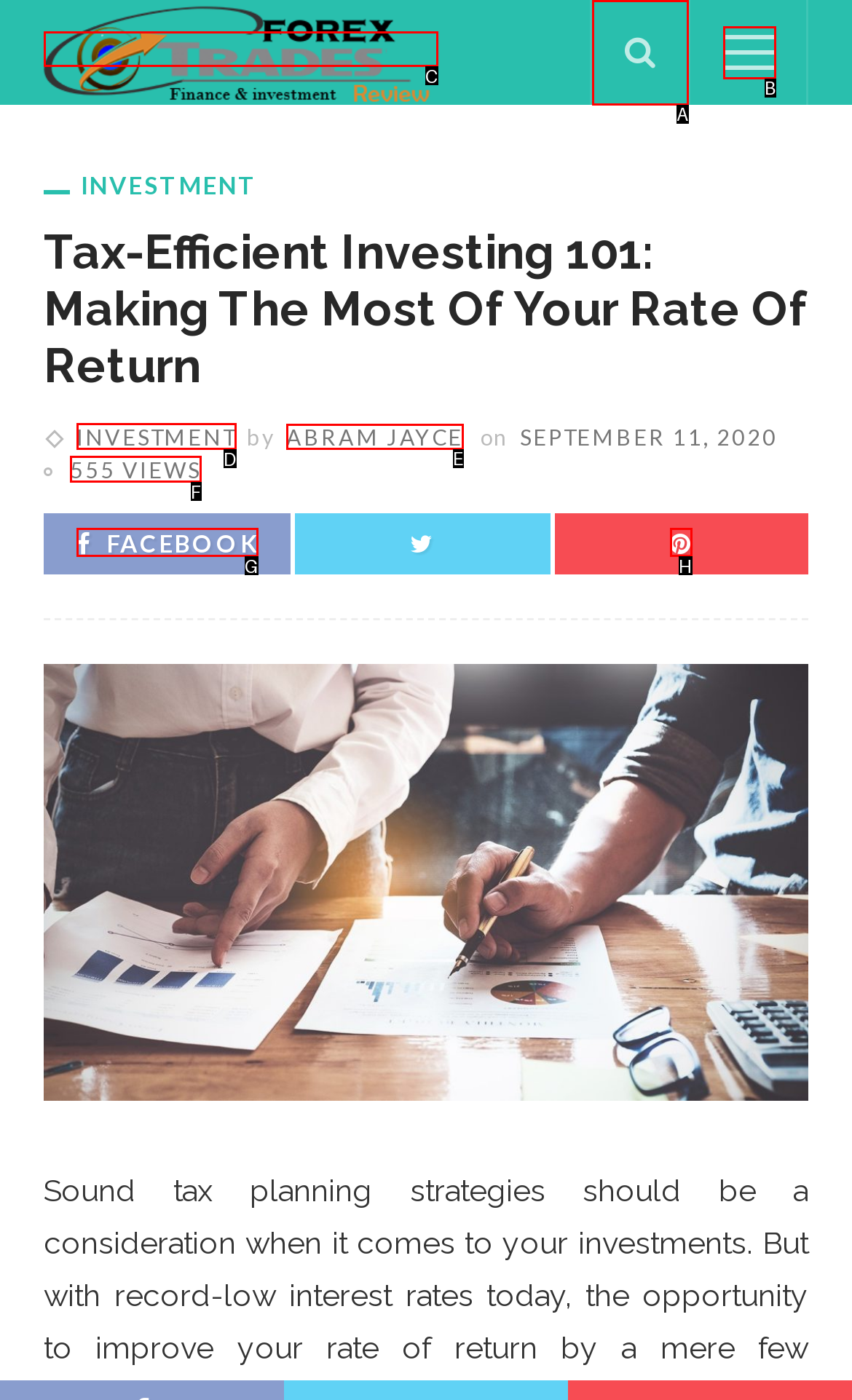Which lettered option should be clicked to achieve the task: View the author's profile? Choose from the given choices.

E